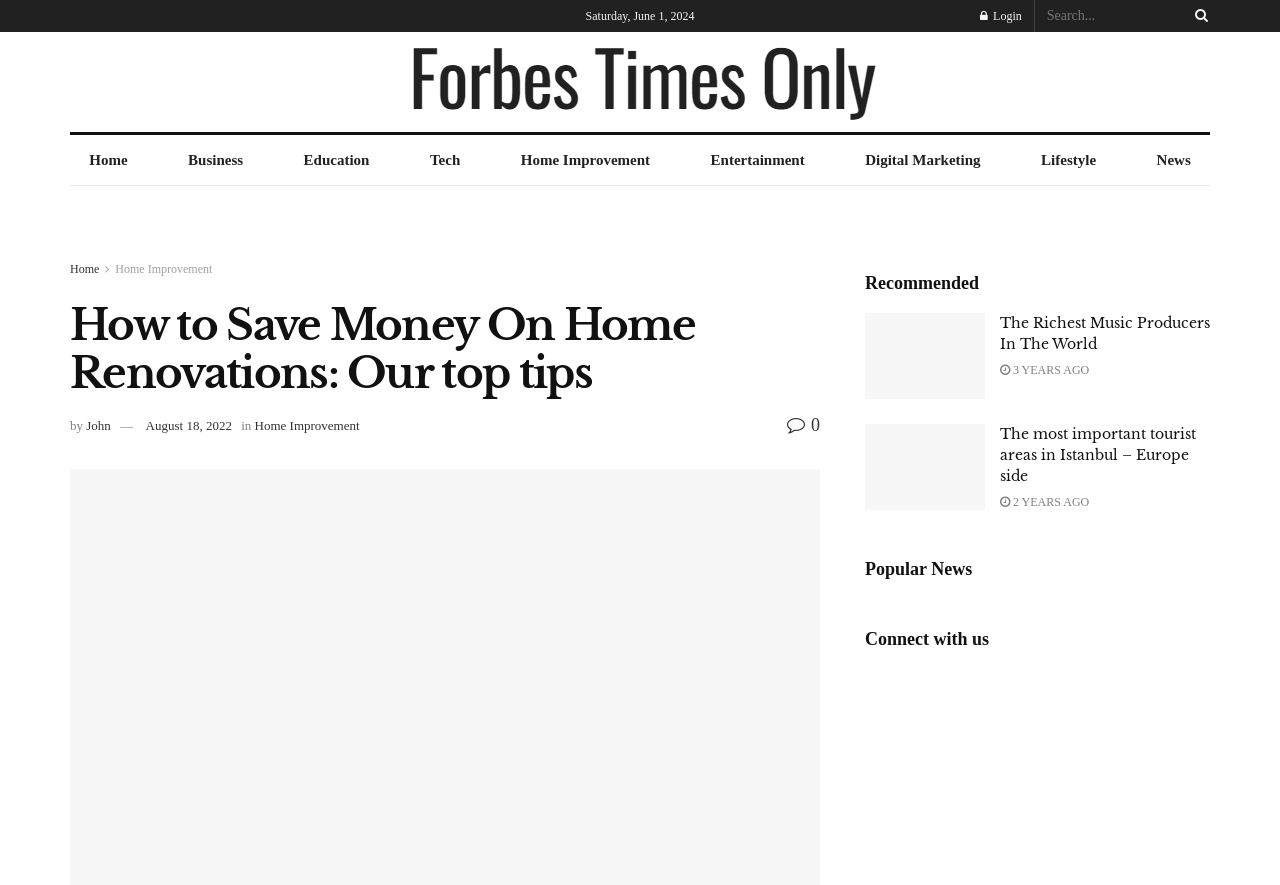How many years ago was the article 'The Richest Music Producers In The World' published?
Refer to the image and respond with a one-word or short-phrase answer.

3 YEARS AGO